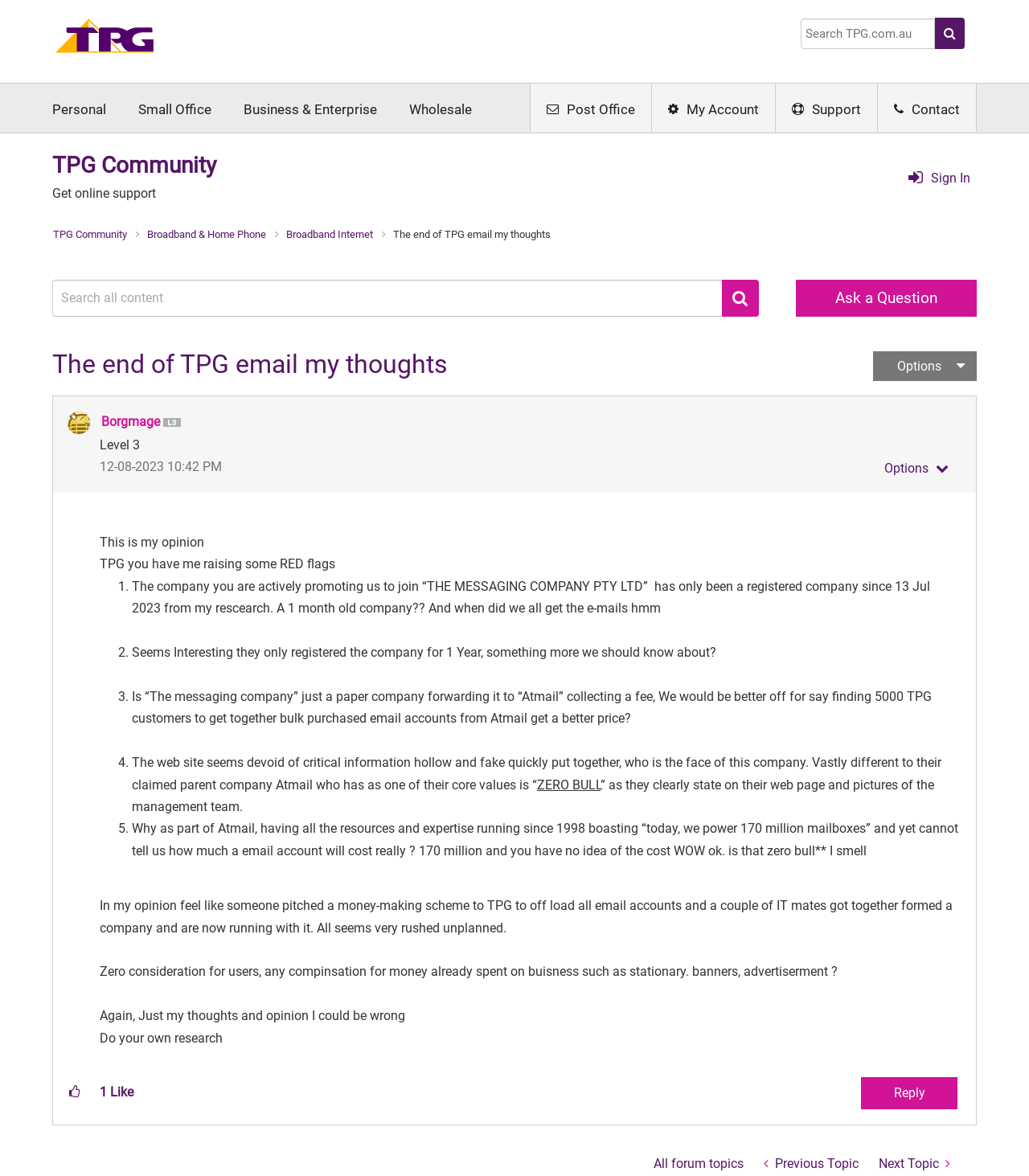Describe all the significant parts and information present on the webpage.

This webpage appears to be a forum post on the TPG Community website. At the top, there is a navigation bar with links to various sections, including "Home", "Business & Enterprise", "Wholesale", and "Support". Below this, there is a search bar and a button to sign in.

The main content of the page is a forum post titled "The end of TPG email my thoughts". The post is written by a user named Borgmage, and it expresses their opinion about TPG promoting a company called "THE MESSAGING COMPANY PTY LTD". The user raises several concerns about the company, including its short history, lack of transparency, and potential conflicts of interest.

The post is divided into five numbered points, each discussing a different aspect of the company. The text is written in a conversational tone, with the user sharing their thoughts and opinions on the matter.

Below the post, there are several buttons and links, including a "Reply" button, a "Like" button, and a link to view the user's profile. There is also a table with a single row, containing a link to give kudos to the post.

On the right side of the page, there is a sidebar with links to other sections of the website, including "Ask a Question" and "View Profile of Borgmage". There is also an image of the user's profile picture and a badge indicating their level (Level 3).

Overall, the webpage appears to be a discussion forum where users can share their thoughts and opinions on various topics related to TPG and its services.